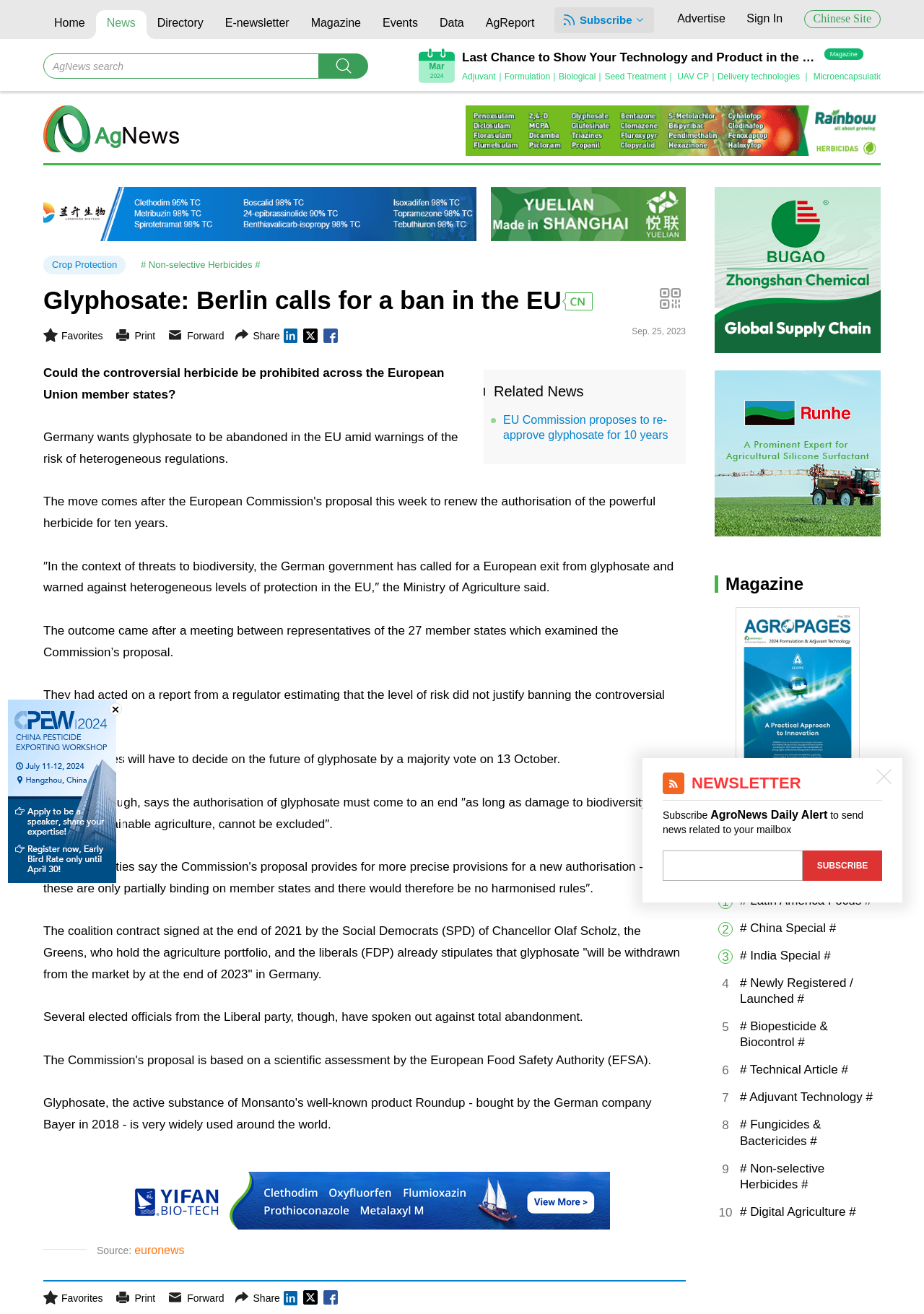Using the element description # Latin America Focus #, predict the bounding box coordinates for the UI element. Provide the coordinates in (top-left x, top-left y, bottom-right x, bottom-right y) format with values ranging from 0 to 1.

[0.801, 0.679, 0.953, 0.692]